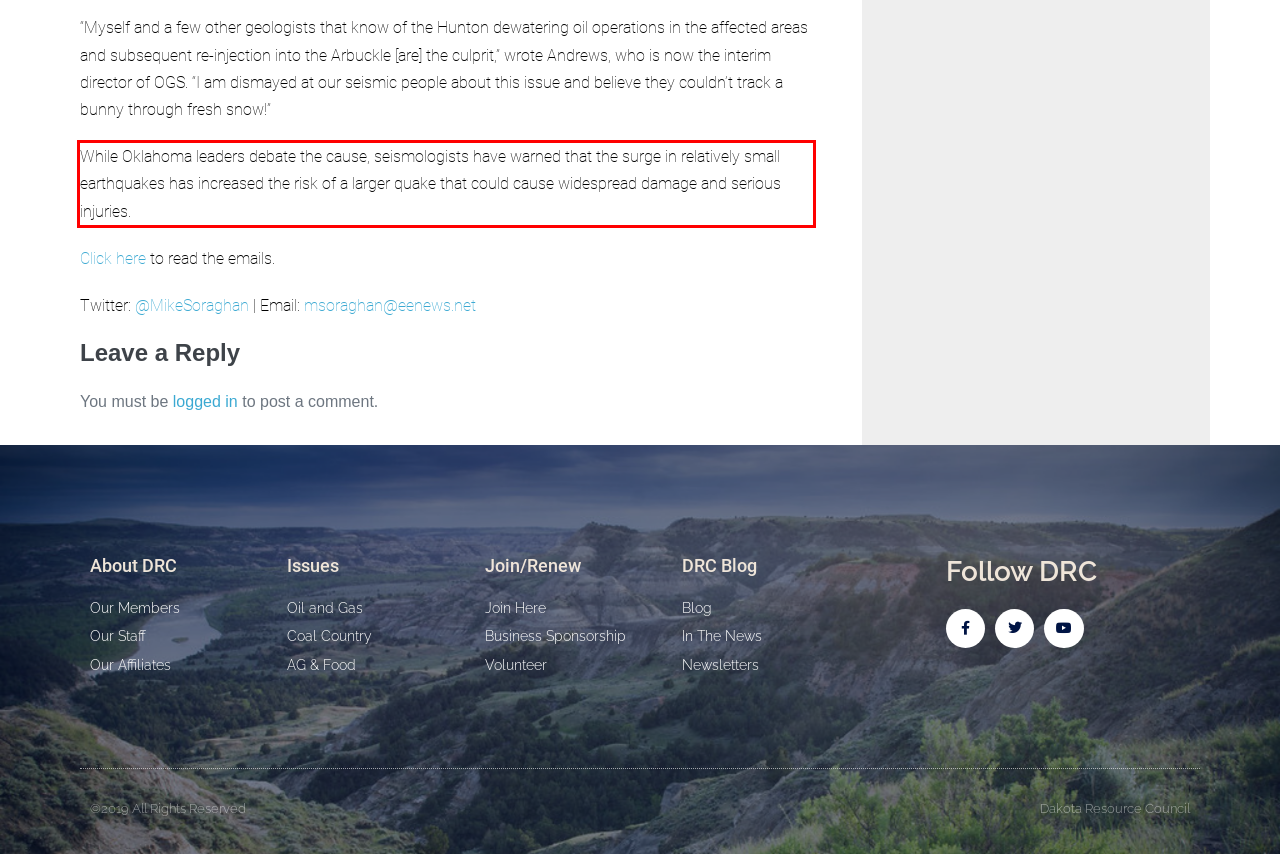Perform OCR on the text inside the red-bordered box in the provided screenshot and output the content.

While Oklahoma leaders debate the cause, seismologists have warned that the surge in relatively small earthquakes has increased the risk of a larger quake that could cause widespread damage and serious injuries.